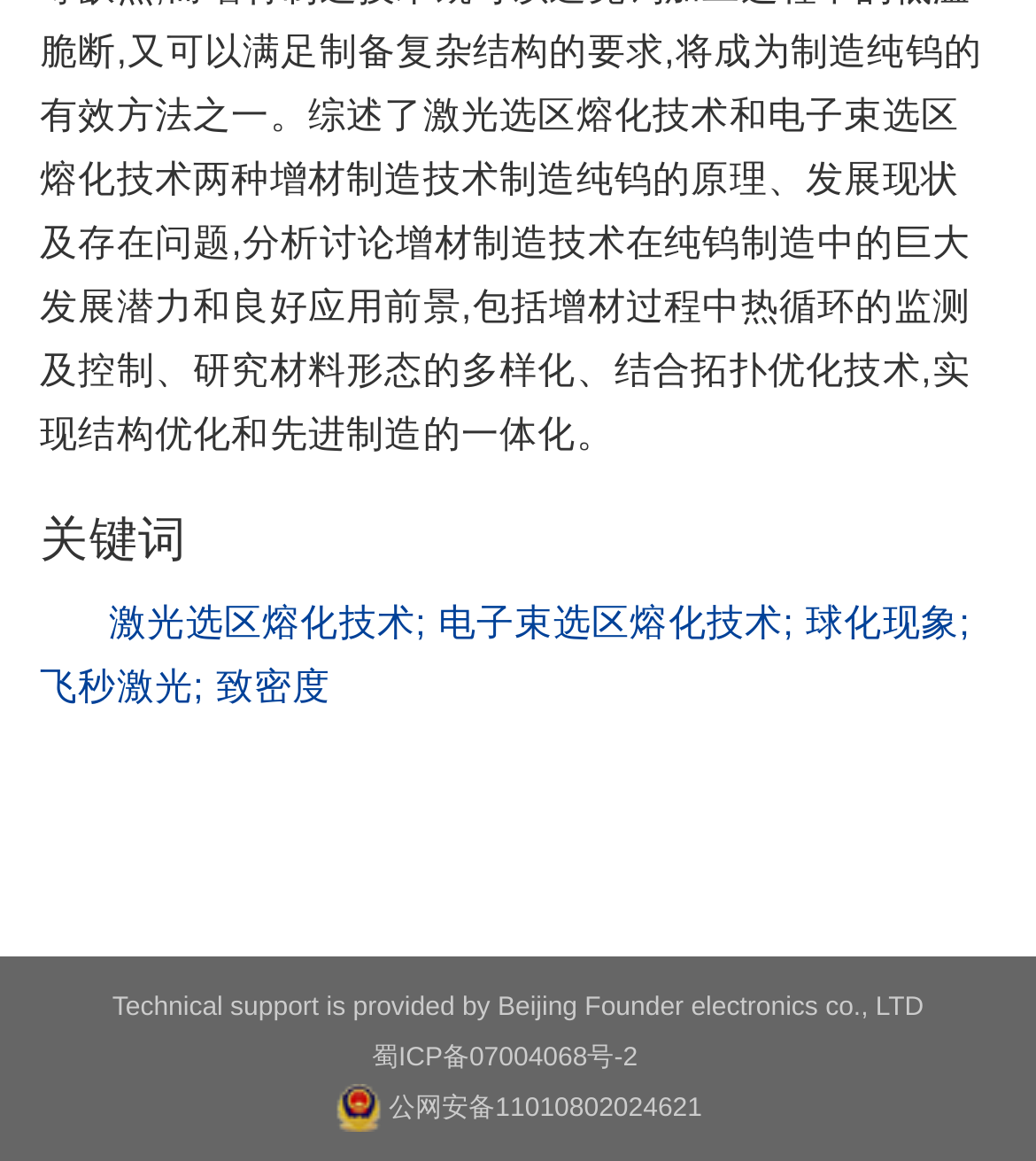What are the keywords mentioned?
From the image, provide a succinct answer in one word or a short phrase.

激光选区熔化技术, etc.